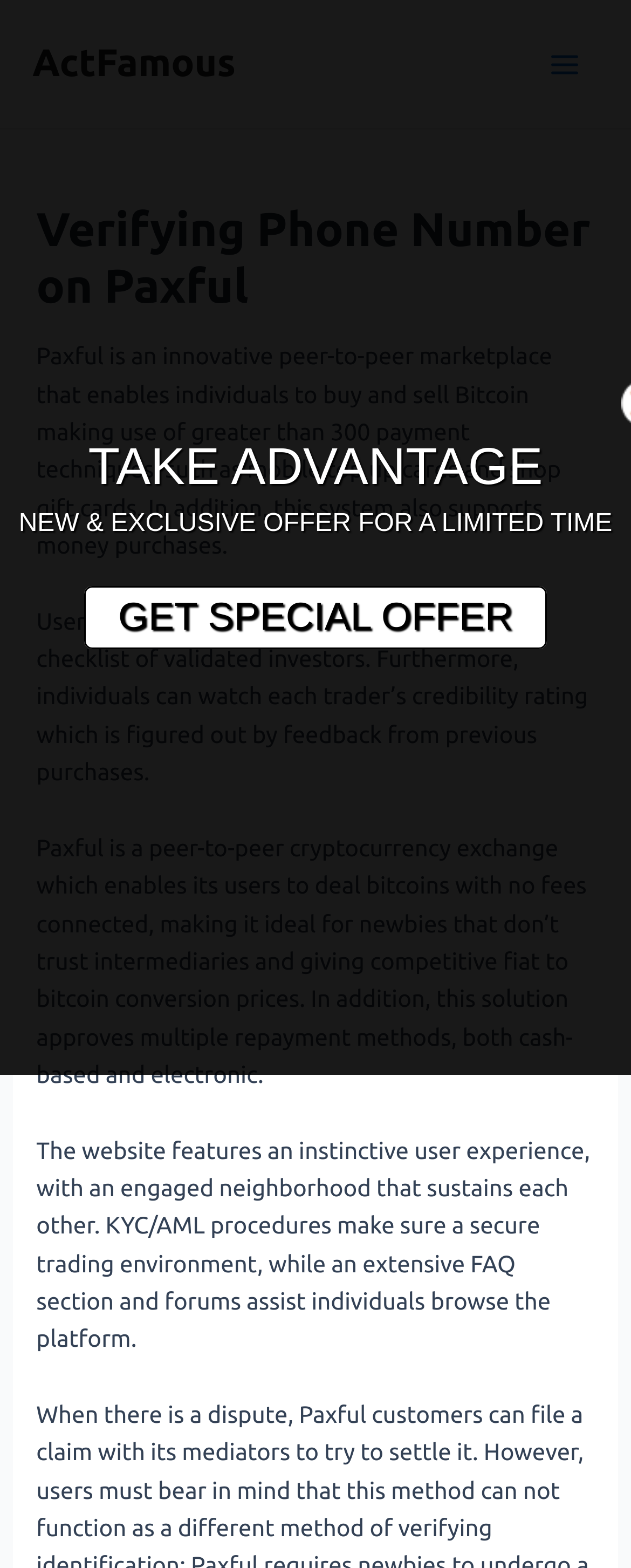What is the principal heading displayed on the webpage?

Verifying Phone Number on Paxful